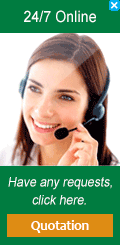What is the purpose of the button?
Answer the question with a detailed and thorough explanation.

The button labeled 'Quotation' is placed below the image of the woman, and its purpose is to encourage visitors to click on it and seek immediate help or information regarding services or products, as indicated by the caption 'Have any requests, click here'.